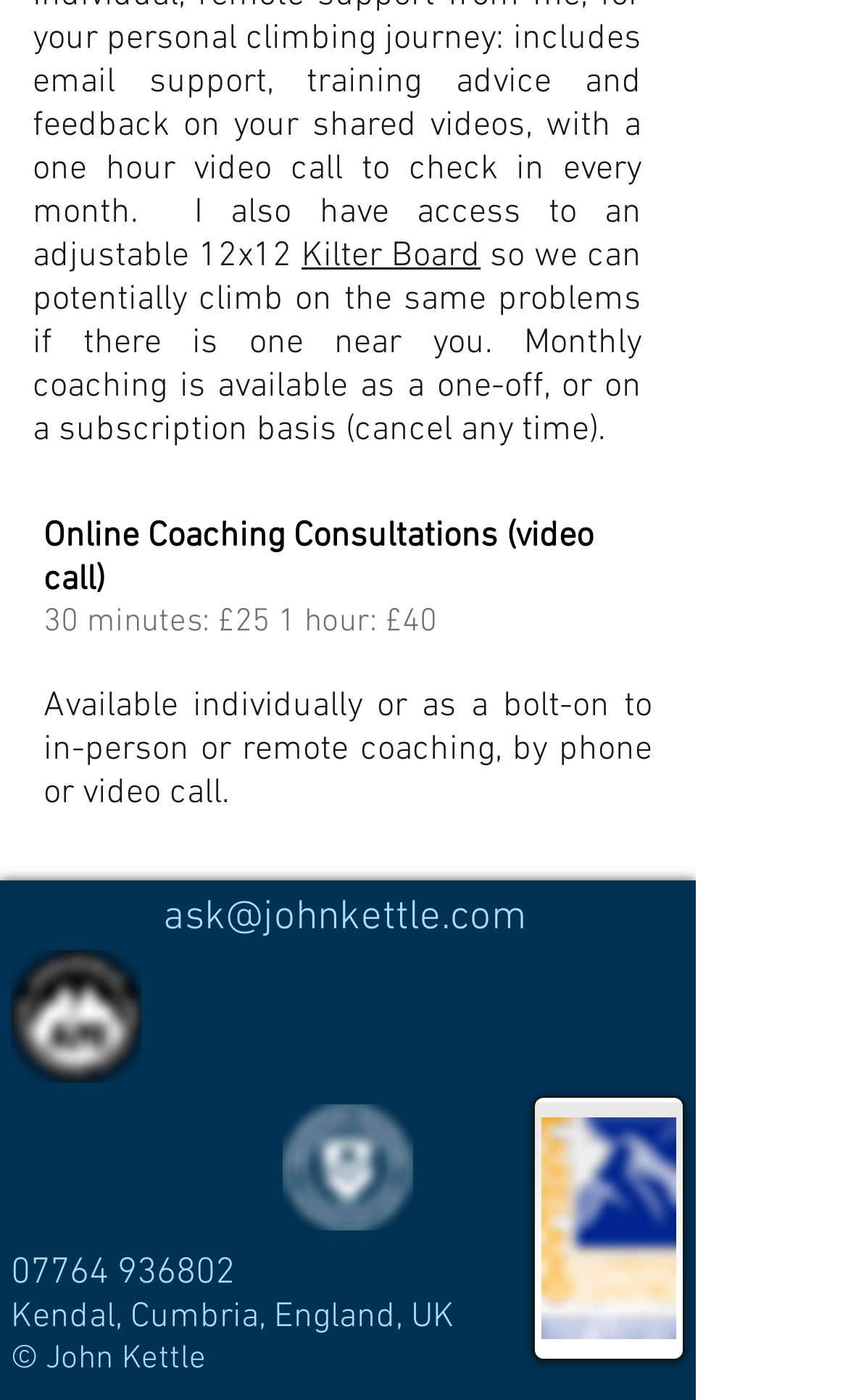What is the contact email address?
Could you answer the question with a detailed and thorough explanation?

The contact email address is mentioned in the link element with the text 'ask@johnkettle.com' at the bottom of the webpage.